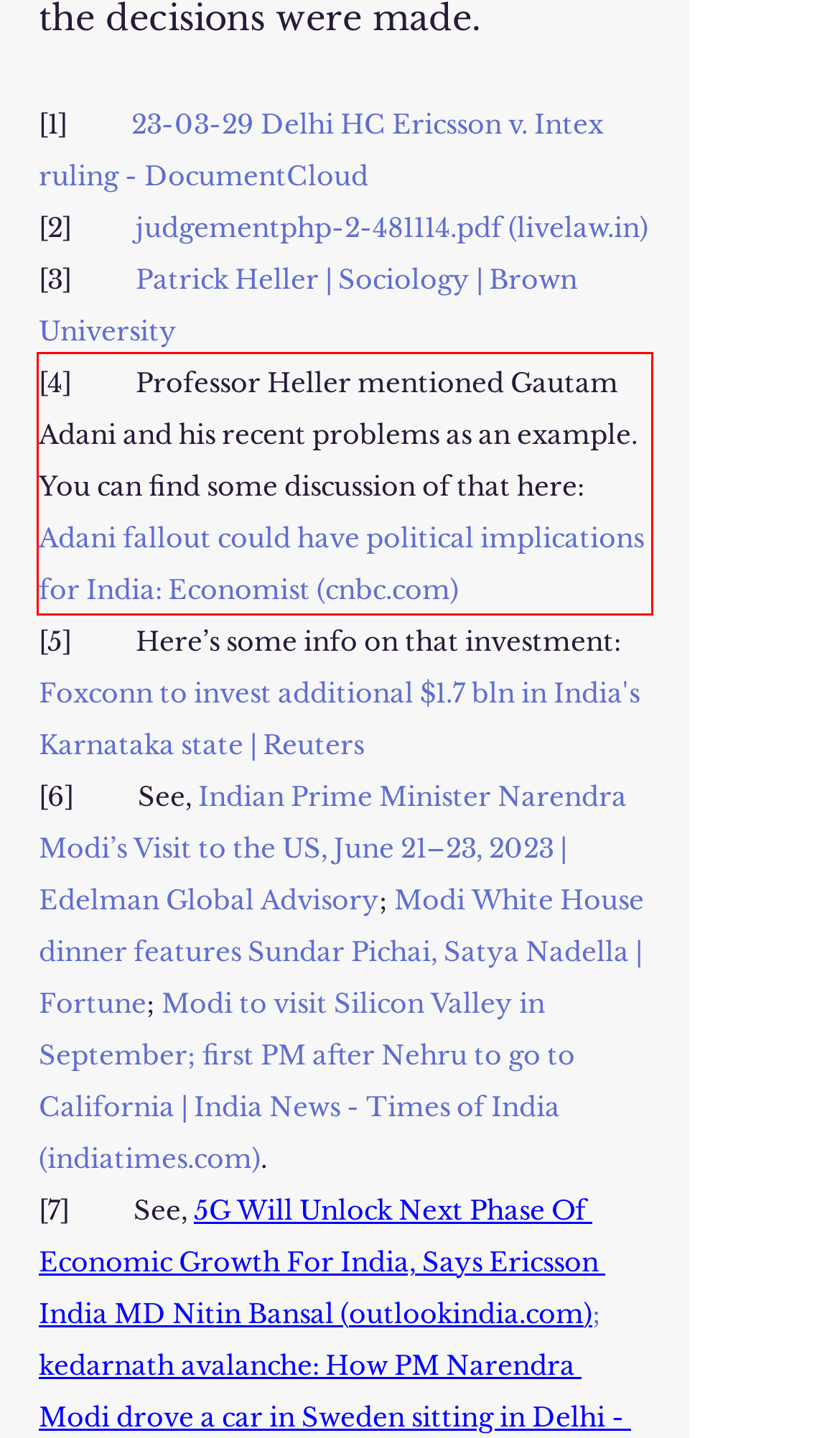Analyze the red bounding box in the provided webpage screenshot and generate the text content contained within.

[4] Professor Heller mentioned Gautam Adani and his recent problems as an example. You can find some discussion of that here: Adani fallout could have political implications for India: Economist (cnbc.com)